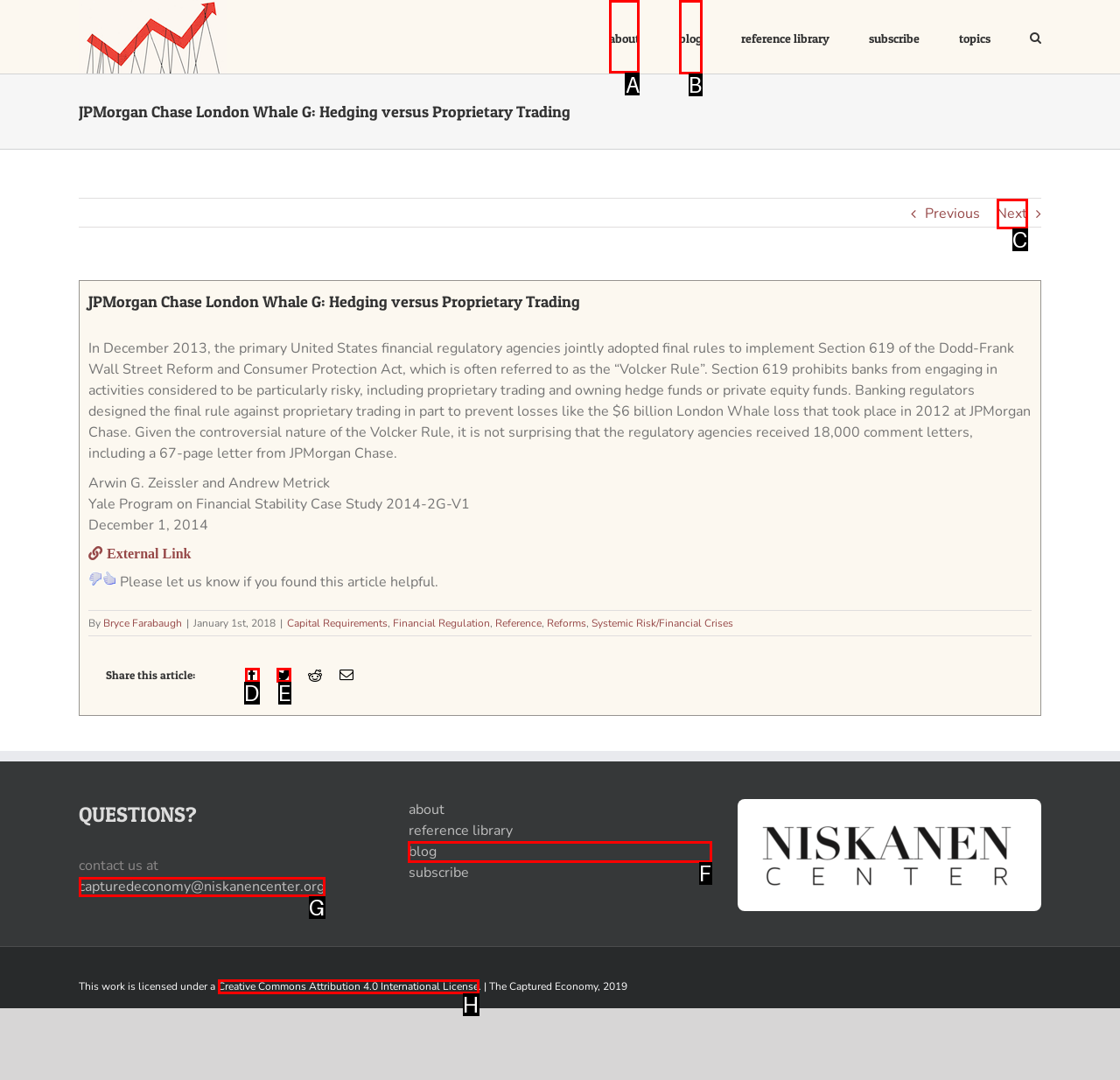To complete the task: Click on the 'about' menu item, which option should I click? Answer with the appropriate letter from the provided choices.

A